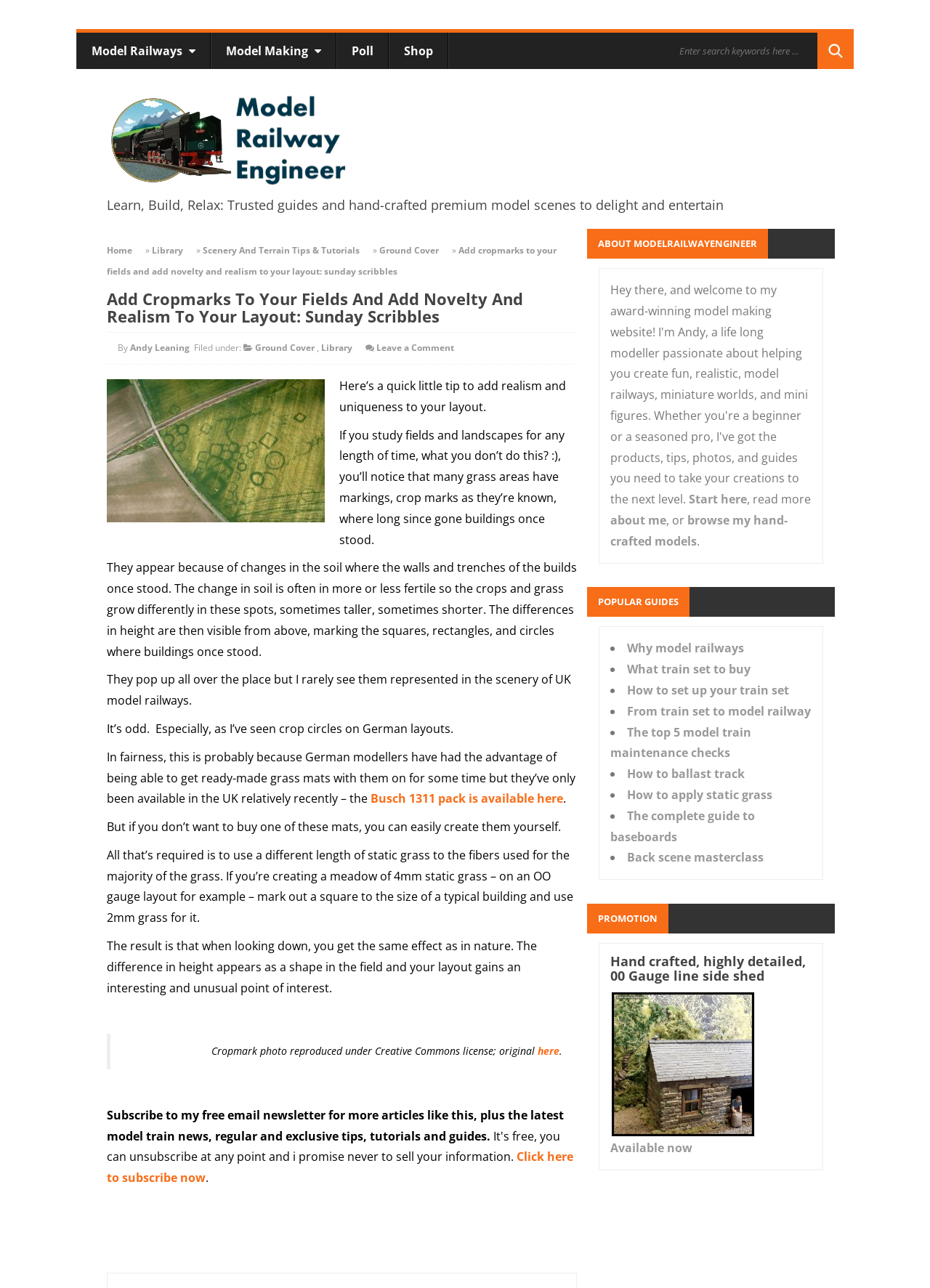Determine the bounding box coordinates (top-left x, top-left y, bottom-right x, bottom-right y) of the UI element described in the following text: Why model railways

[0.675, 0.497, 0.8, 0.51]